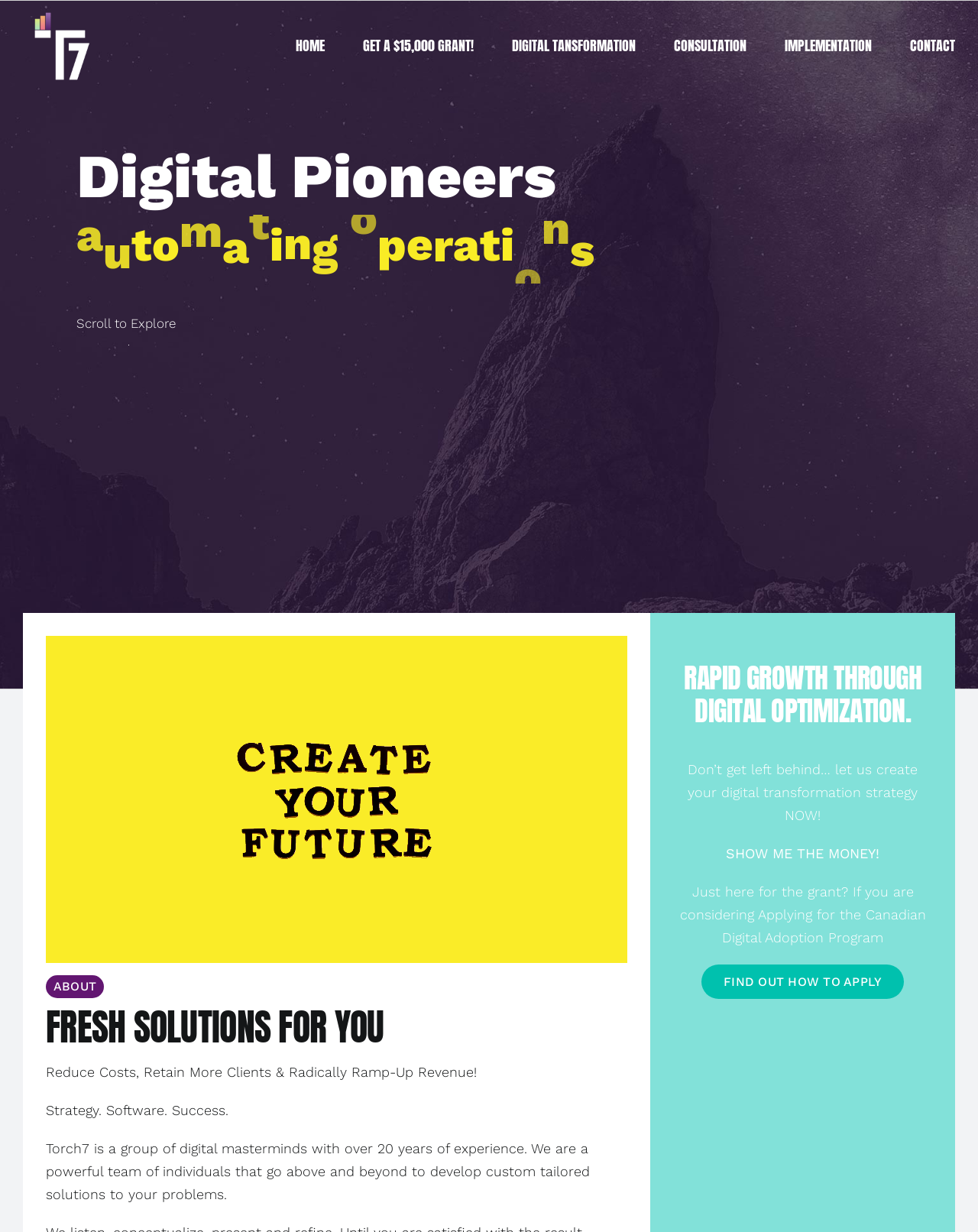Produce an elaborate caption capturing the essence of the webpage.

The webpage is about Torch7, a digital transformation consulting company with over 20 years of experience. At the top left corner, there is a white brandmark and an image of the company's logo. Next to it, there is a navigation menu with seven links: HOME, GET A $15,000 GRANT!, DIGITAL TRANSFORMATION, CONSULTATION, IMPLEMENTATION, and CONTACT.

Below the navigation menu, there is a heading "Digital Pioneers" followed by a series of small texts that appear to be social media icons. Further down, there is a call-to-action text "Scroll to Explore" and a few more small texts that seem to be part of a scrolling animation.

The main content of the webpage starts with a video on the left side, taking up about half of the screen. Above the video, there is a heading "FRESH SOLUTIONS FOR YOU" and a subheading "Reduce Costs, Retain More Clients & Radically Ramp-Up Revenue!". Below the video, there is a paragraph of text describing Torch7's services and expertise.

On the right side of the video, there is a heading "RAPID GROWTH THROUGH DIGITAL OPTIMIZATION." followed by a call-to-action text "Don’t get left behind… let us create your digital transformation strategy NOW!" and another text "SHOW ME THE MONEY!". Further down, there is a section about the Canadian Digital Adoption Program with a link to "FIND OUT HOW TO APPLY".

At the bottom right corner, there is a link to "Go to Top" with an arrow icon.